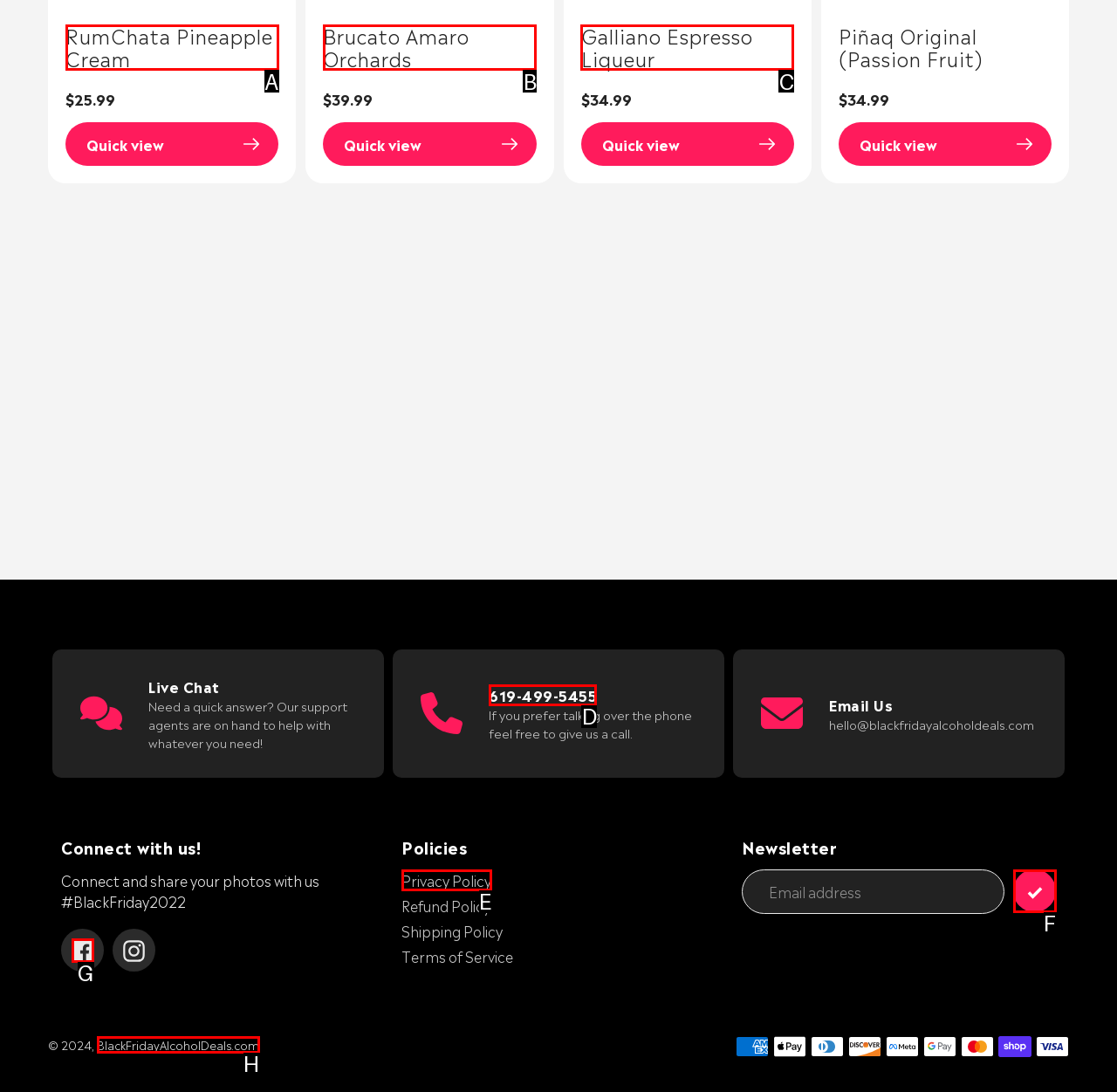Select the option I need to click to accomplish this task: Contact us via phone
Provide the letter of the selected choice from the given options.

D